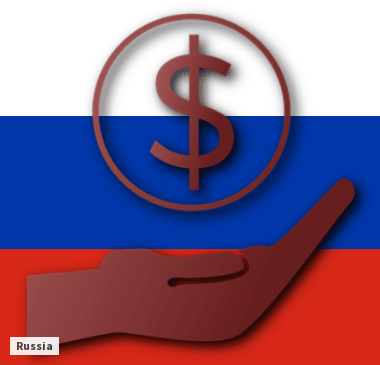What colors are used in the backdrop?
Using the image, provide a concise answer in one word or a short phrase.

Blue and red